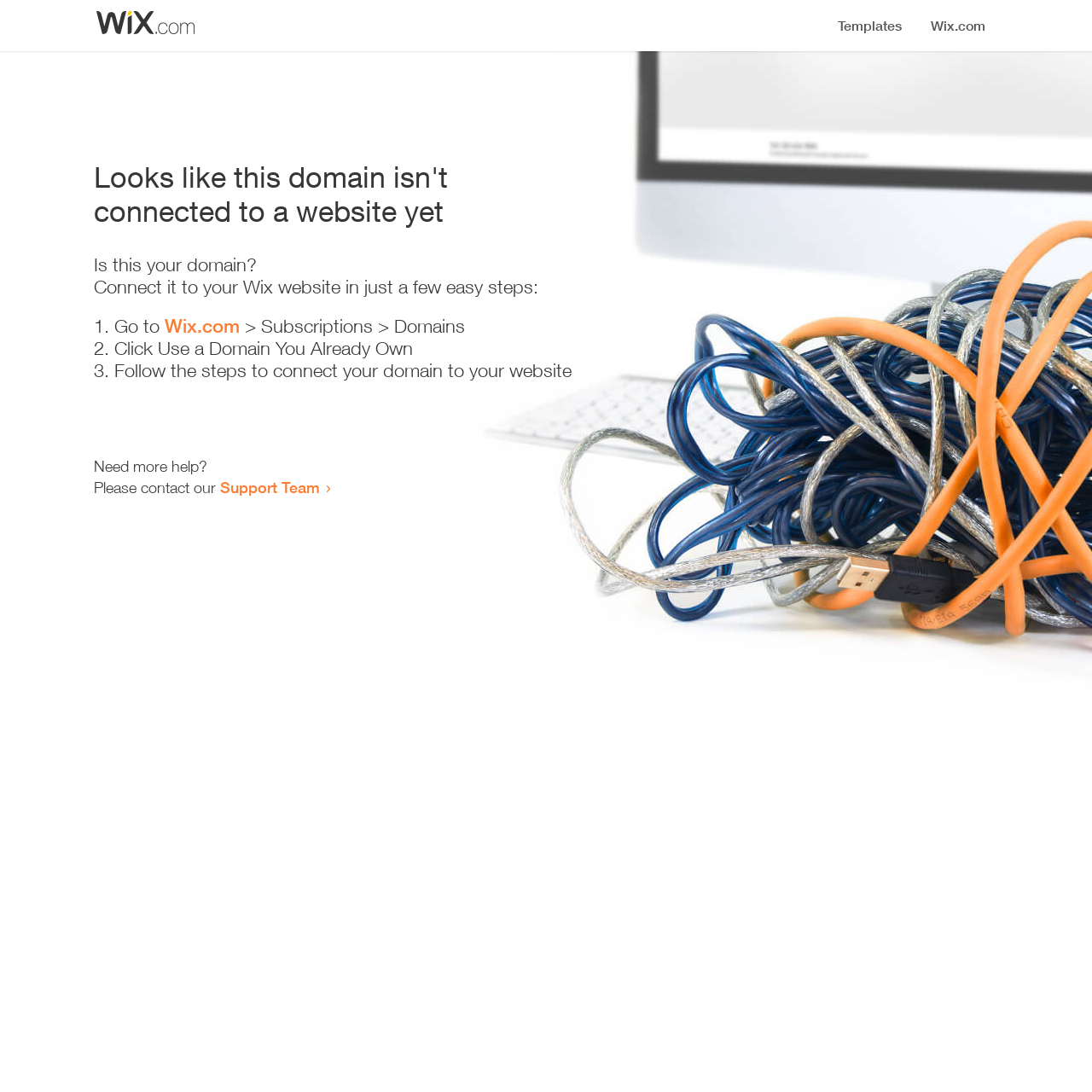Where can I get more help?
Answer the question based on the image using a single word or a brief phrase.

Support Team